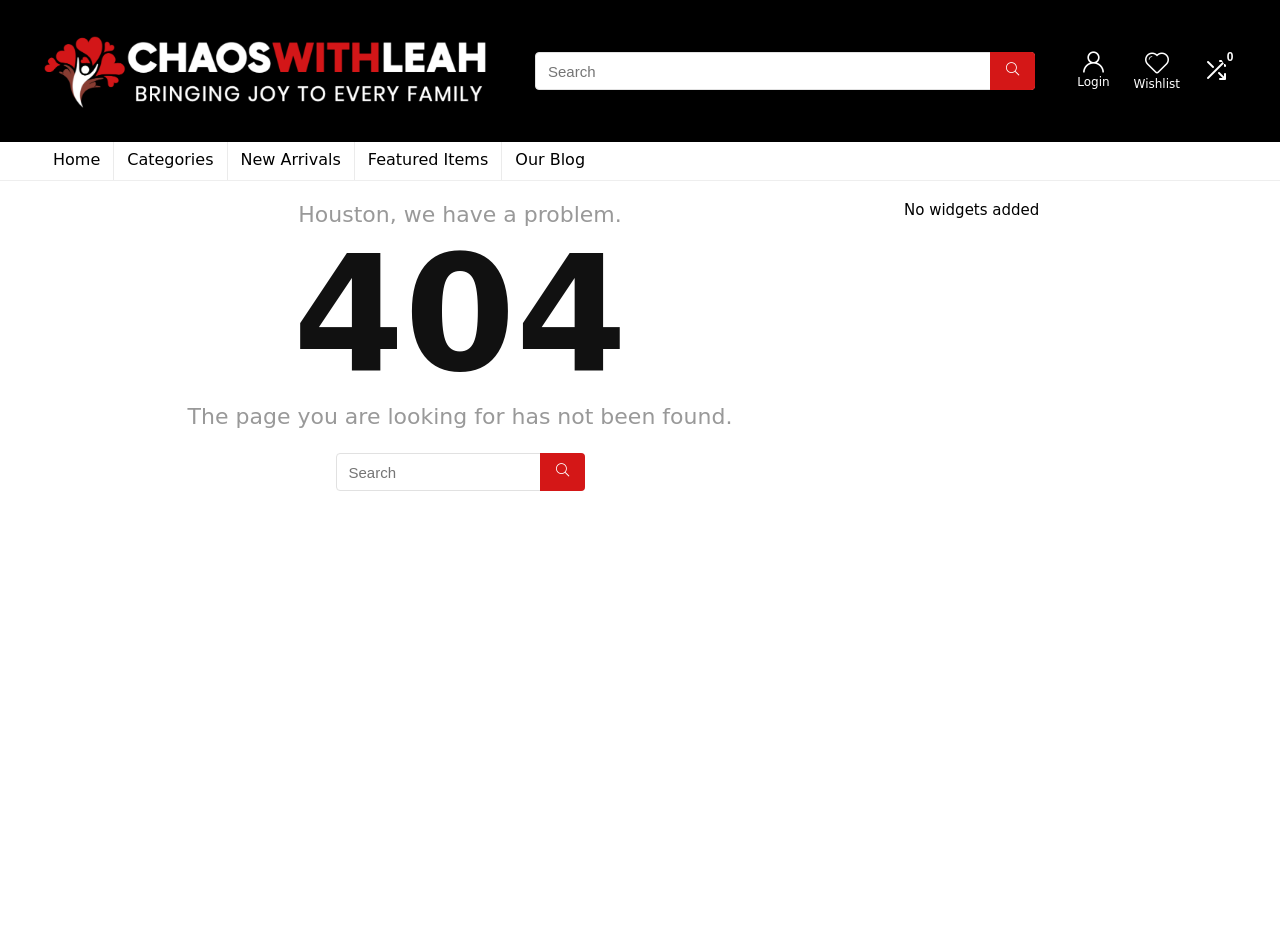Using the given element description, provide the bounding box coordinates (top-left x, top-left y, bottom-right x, bottom-right y) for the corresponding UI element in the screenshot: New Arrivals

[0.178, 0.15, 0.276, 0.191]